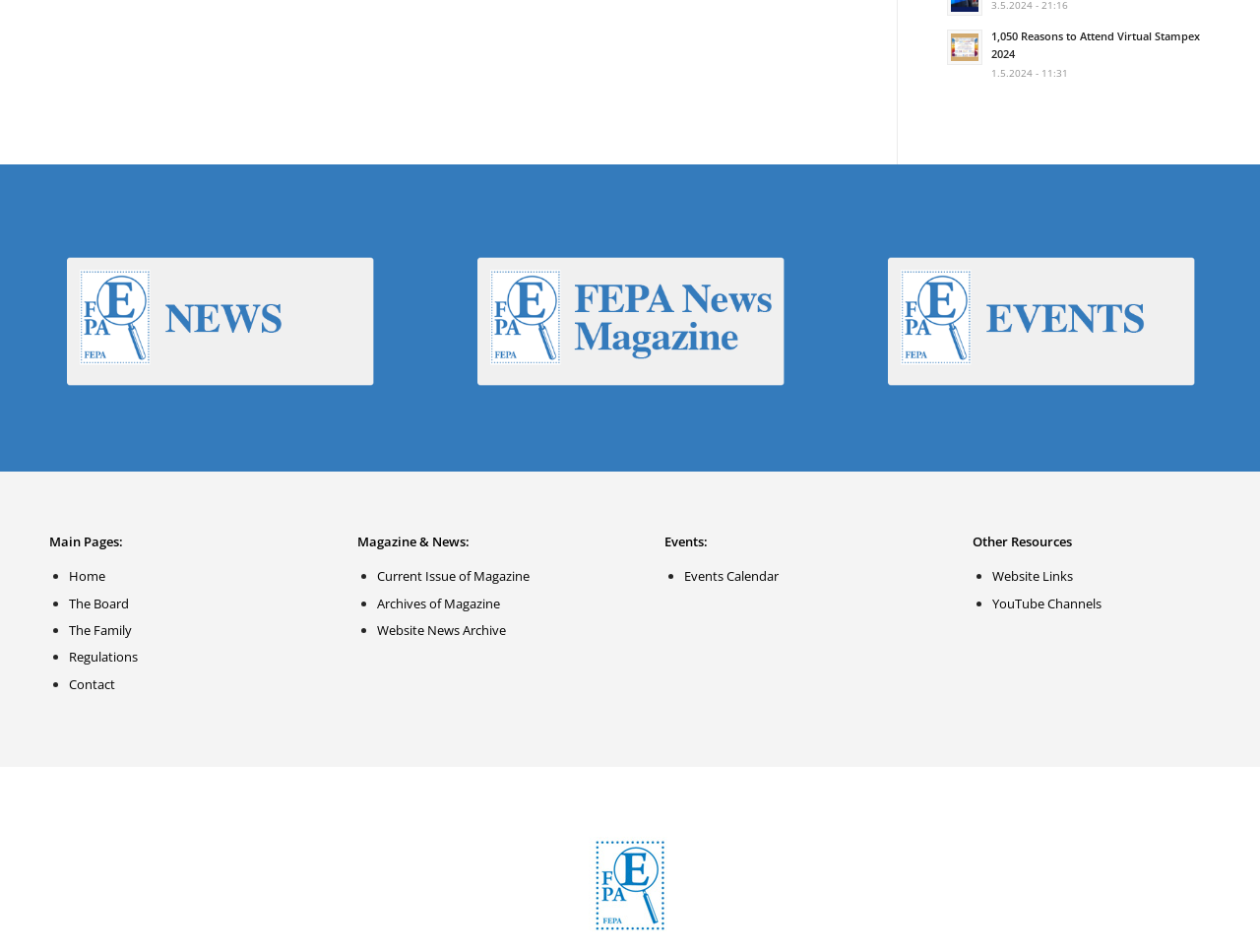What is the second link under 'Magazine & News'?
Analyze the image and provide a thorough answer to the question.

The second link under 'Magazine & News' is 'Archives of Magazine', which has a bounding box coordinate of [0.299, 0.624, 0.397, 0.643] and is listed with a bullet point.